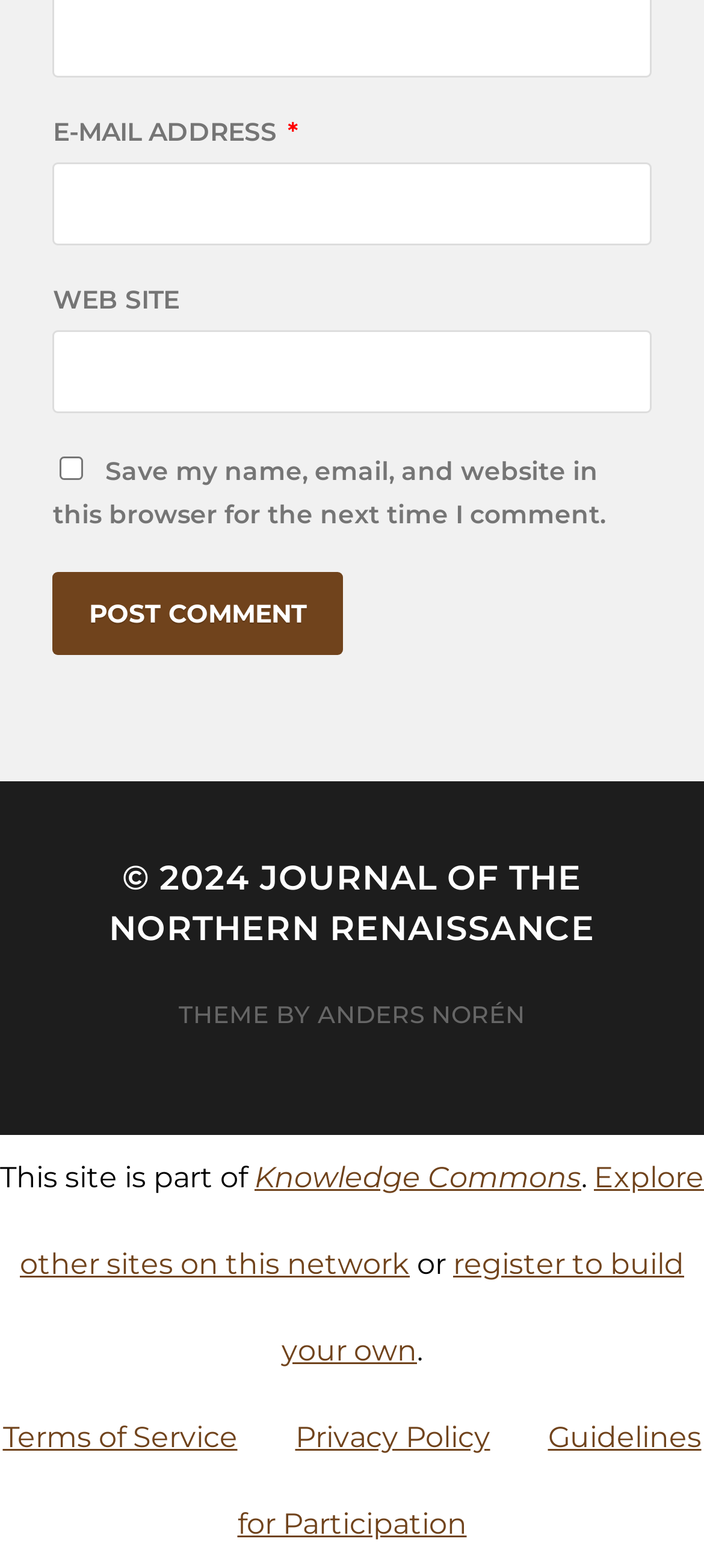What is the theme by?
Please provide a single word or phrase as your answer based on the image.

Anders Norén